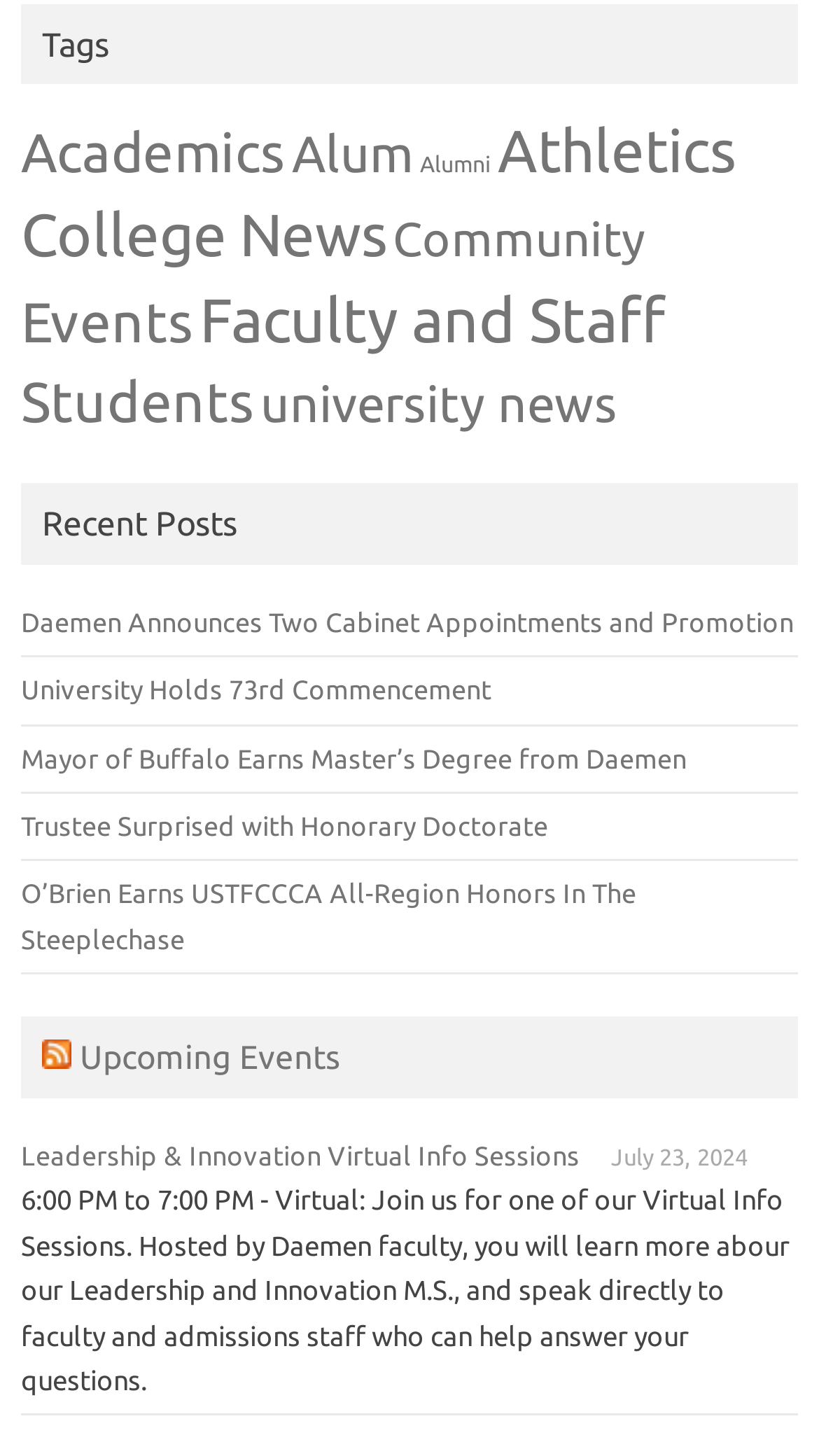Find and indicate the bounding box coordinates of the region you should select to follow the given instruction: "View academics news".

[0.026, 0.084, 0.349, 0.126]